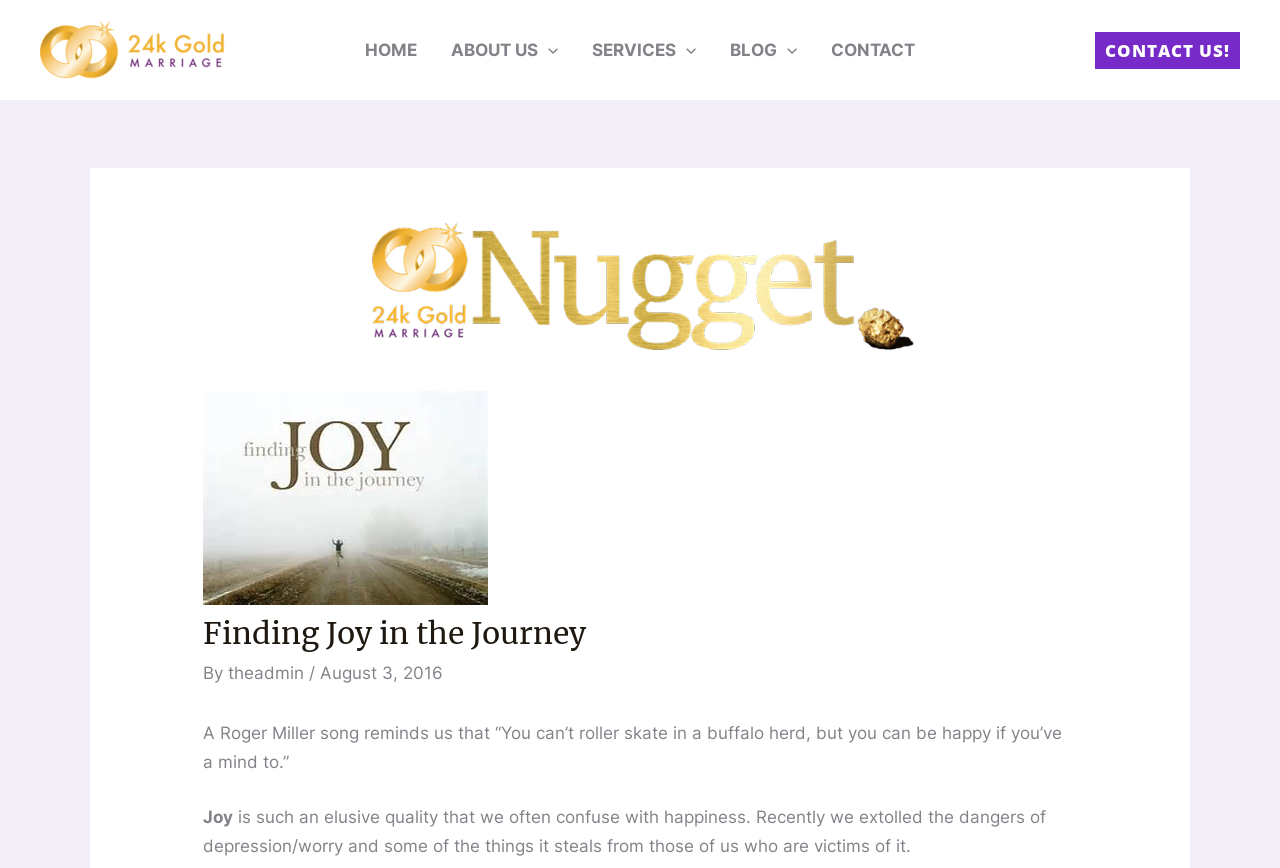Identify the bounding box coordinates of the section to be clicked to complete the task described by the following instruction: "view services". The coordinates should be four float numbers between 0 and 1, formatted as [left, top, right, bottom].

[0.449, 0.0, 0.557, 0.115]